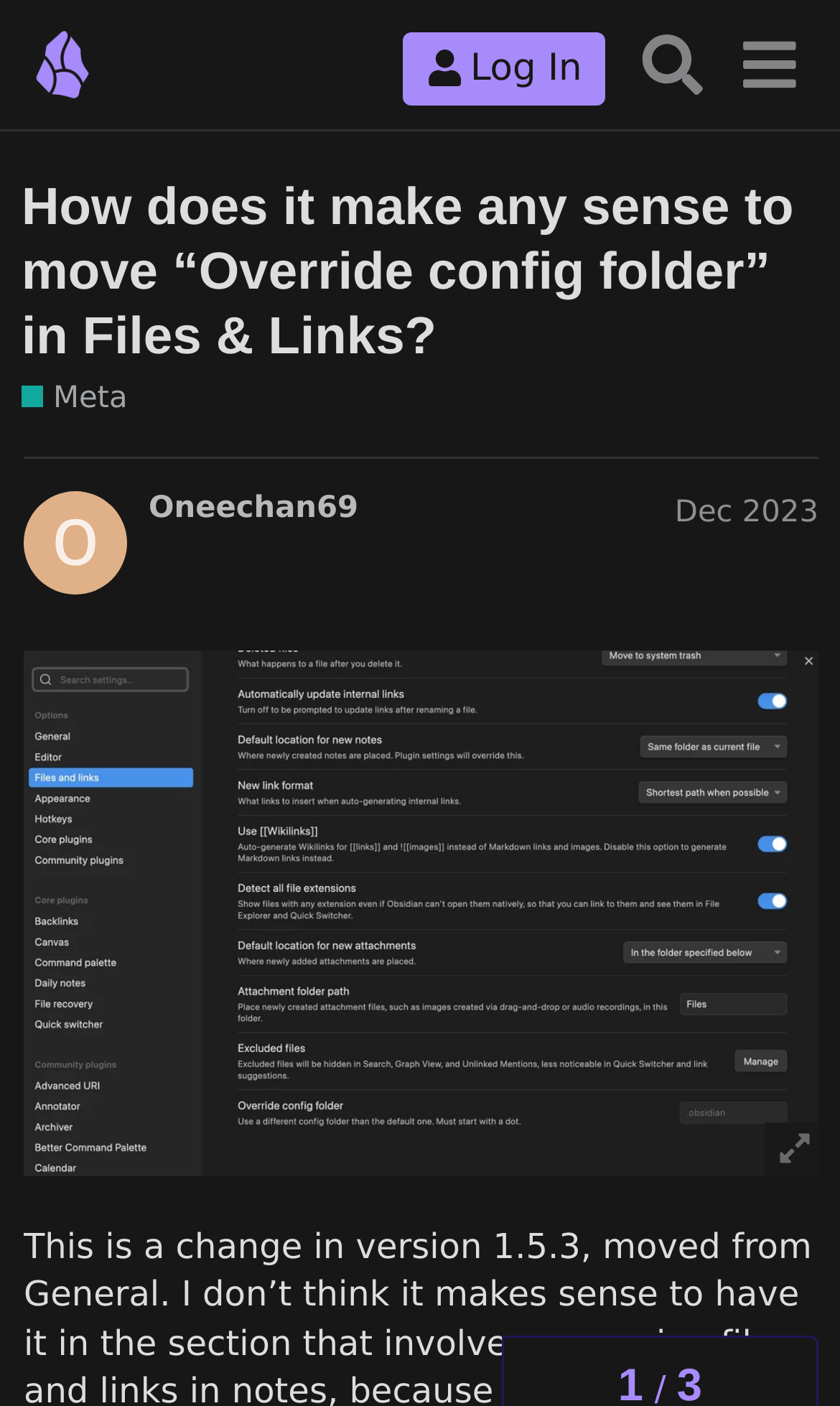Find and extract the text of the primary heading on the webpage.

How does it make any sense to move “Override config folder” in Files & Links?